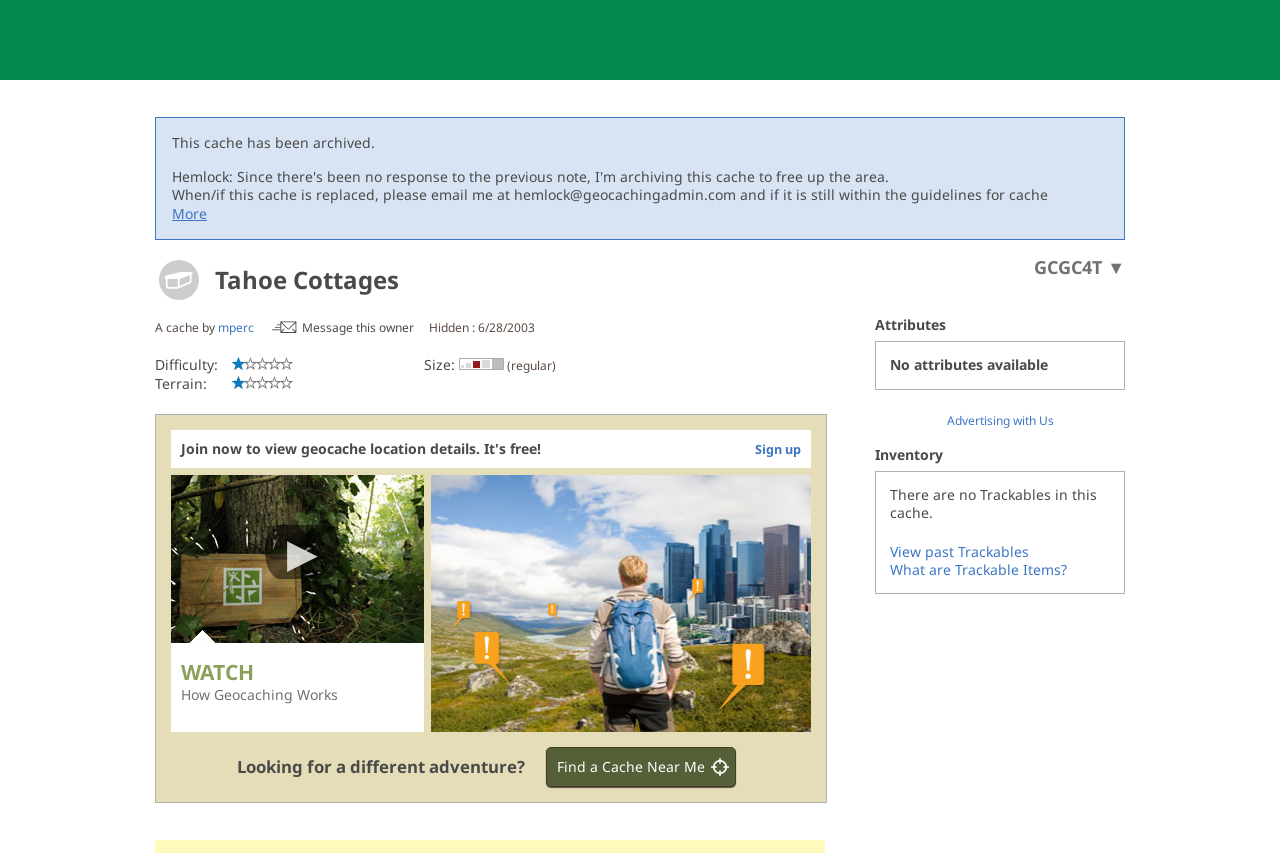Bounding box coordinates are specified in the format (top-left x, top-left y, bottom-right x, bottom-right y). All values are floating point numbers bounded between 0 and 1. Please provide the bounding box coordinate of the region this sentence describes: What are Trackable Items?

[0.695, 0.657, 0.834, 0.679]